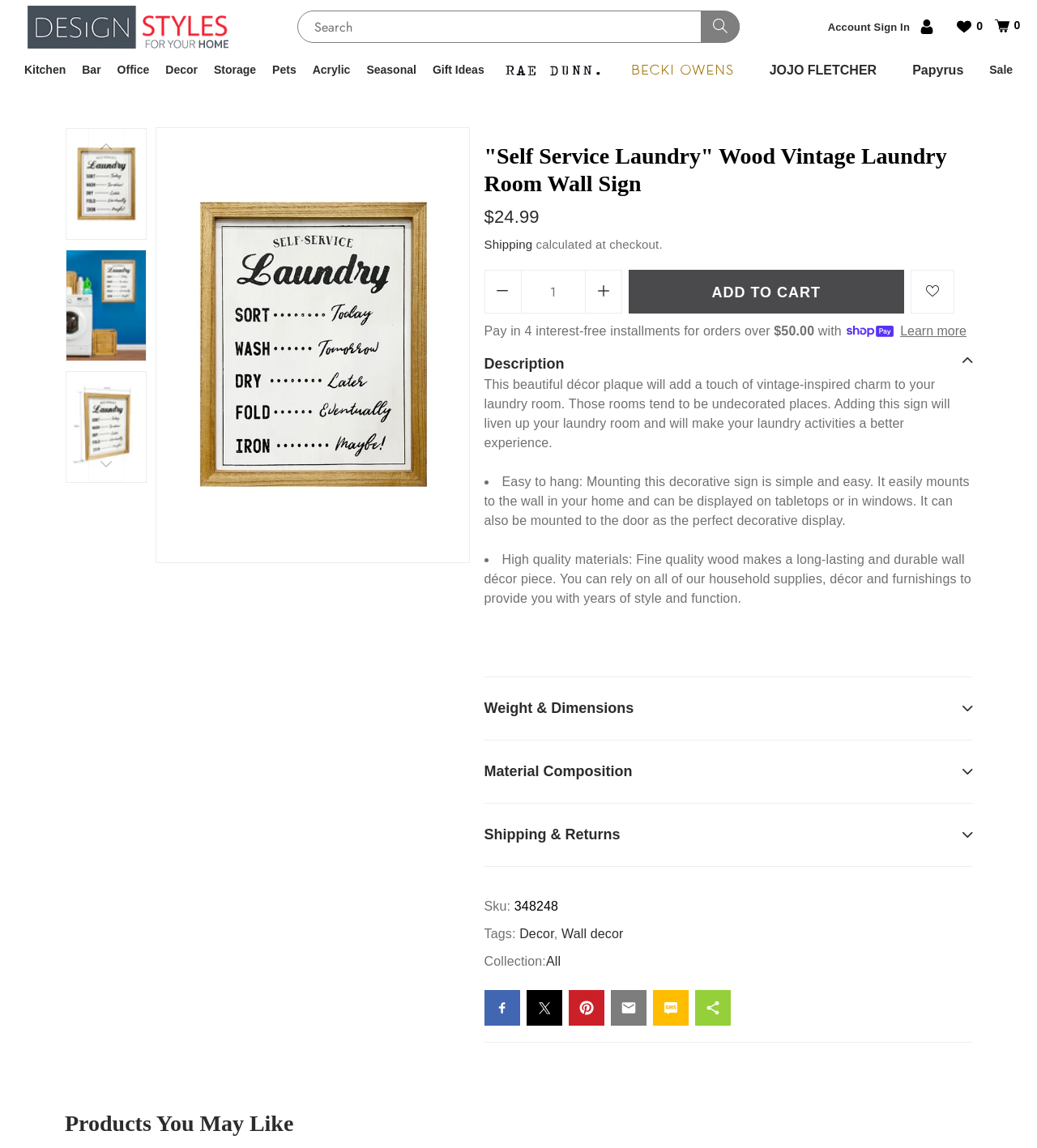Determine the bounding box coordinates of the clickable region to execute the instruction: "Learn more about Shop Pay". The coordinates should be four float numbers between 0 and 1, denoted as [left, top, right, bottom].

[0.868, 0.28, 0.932, 0.297]